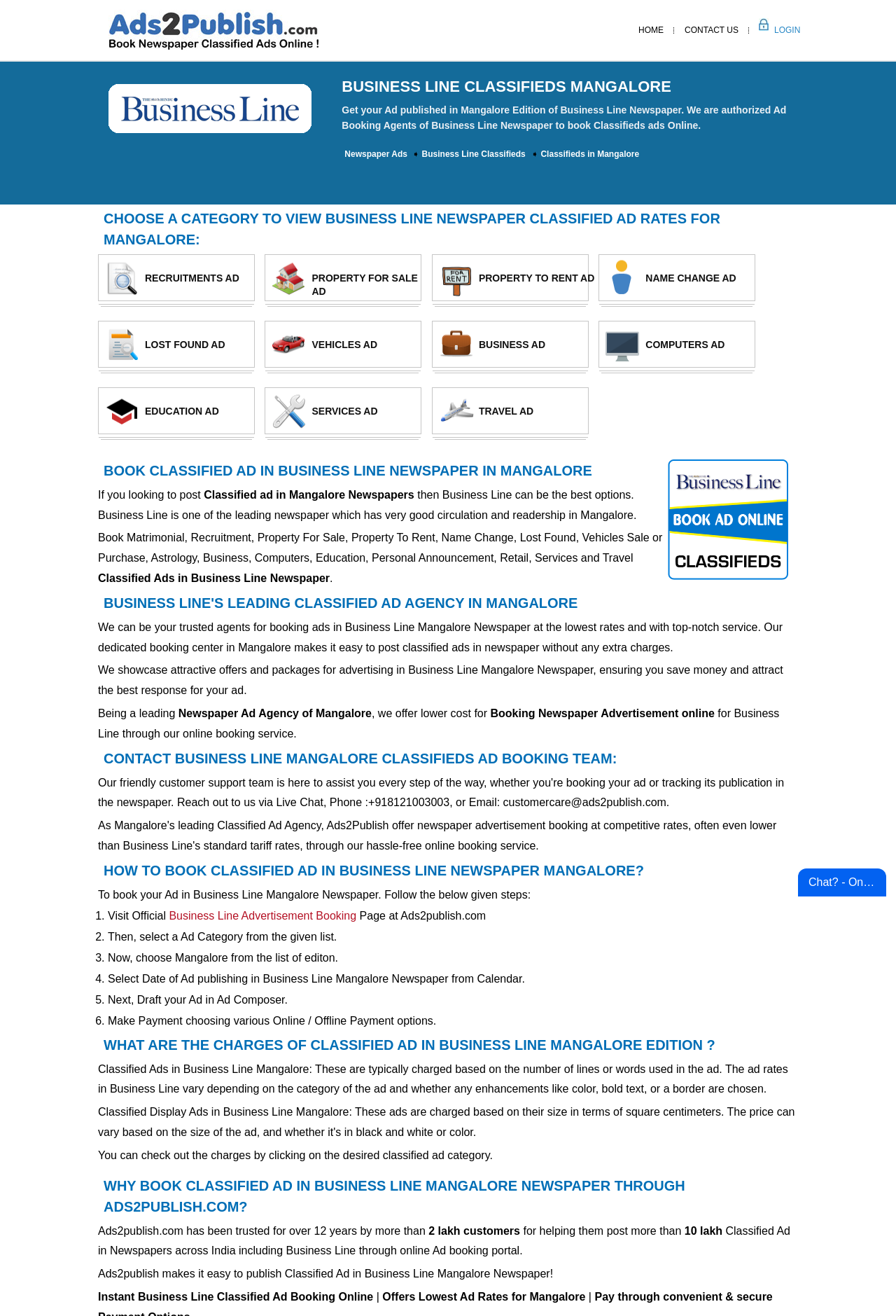Please provide a brief answer to the following inquiry using a single word or phrase:
What is the contact number of Business Line Mangalore Classifieds Ad Booking Team?

+918121003003